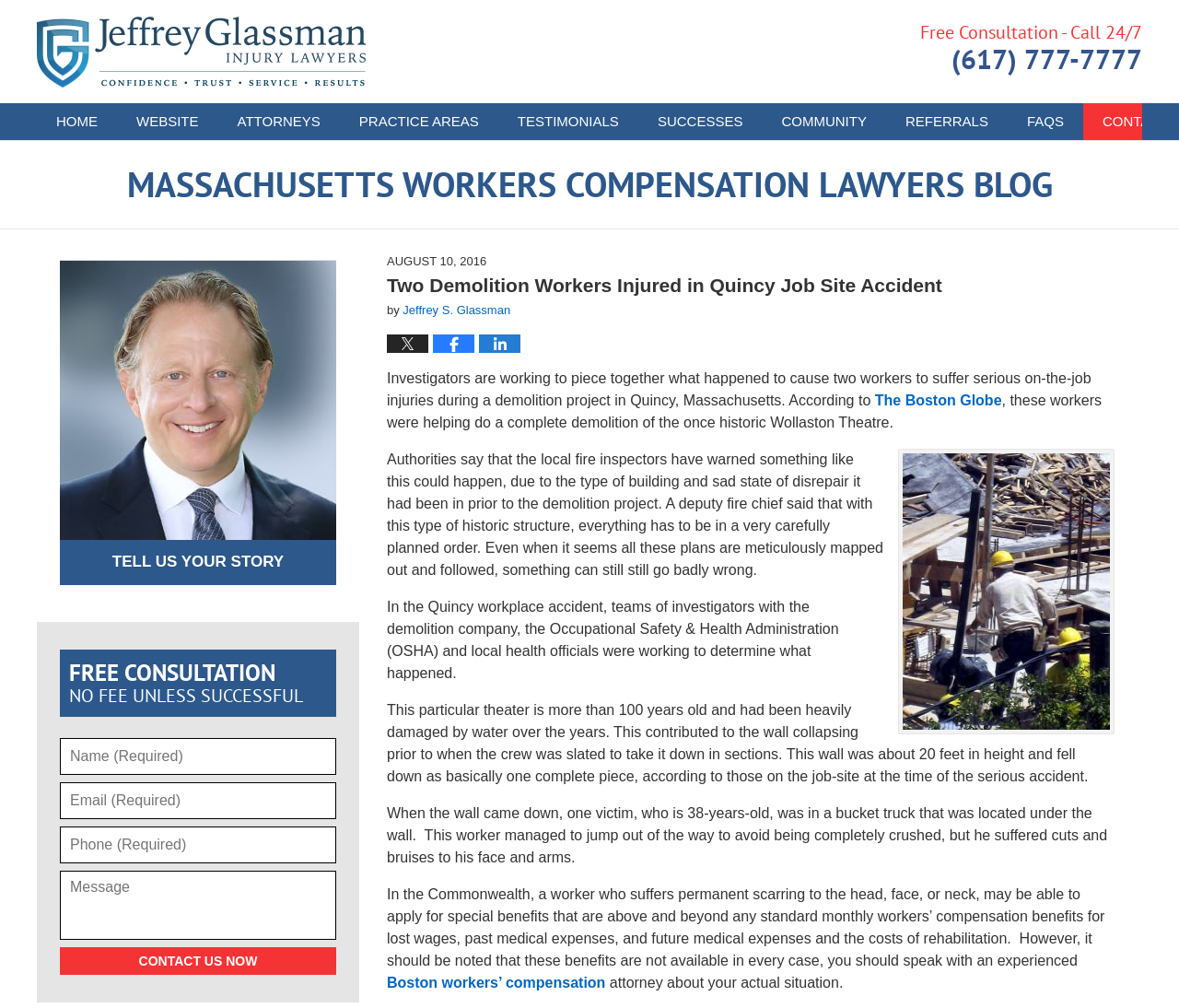What is the age of one of the victims?
Kindly give a detailed and elaborate answer to the question.

I found the answer by reading the article, which states that one of the victims, who was in a bucket truck, was 38 years old.